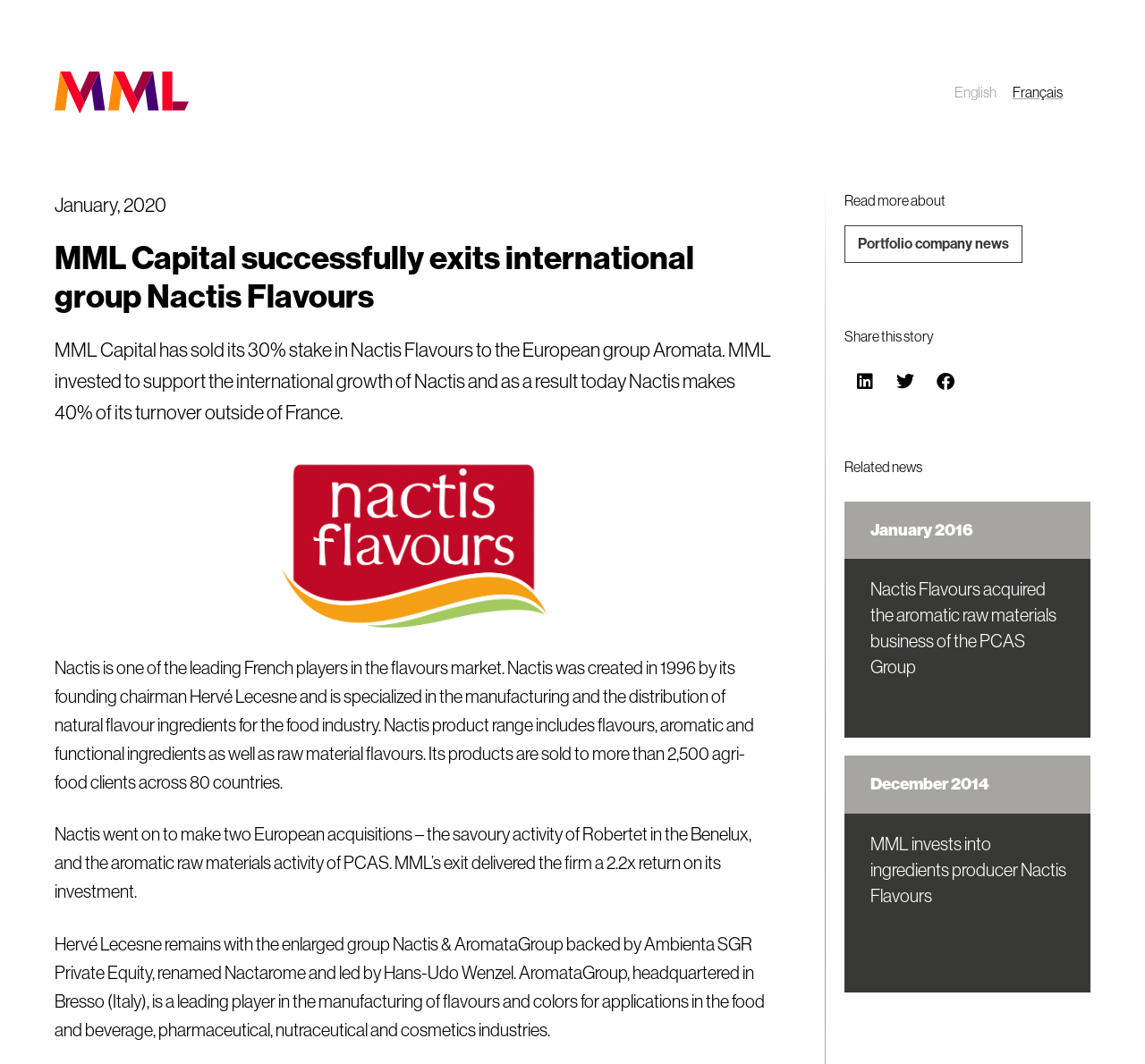Identify the bounding box for the UI element specified in this description: "Français". The coordinates must be four float numbers between 0 and 1, formatted as [left, top, right, bottom].

[0.876, 0.074, 0.936, 0.099]